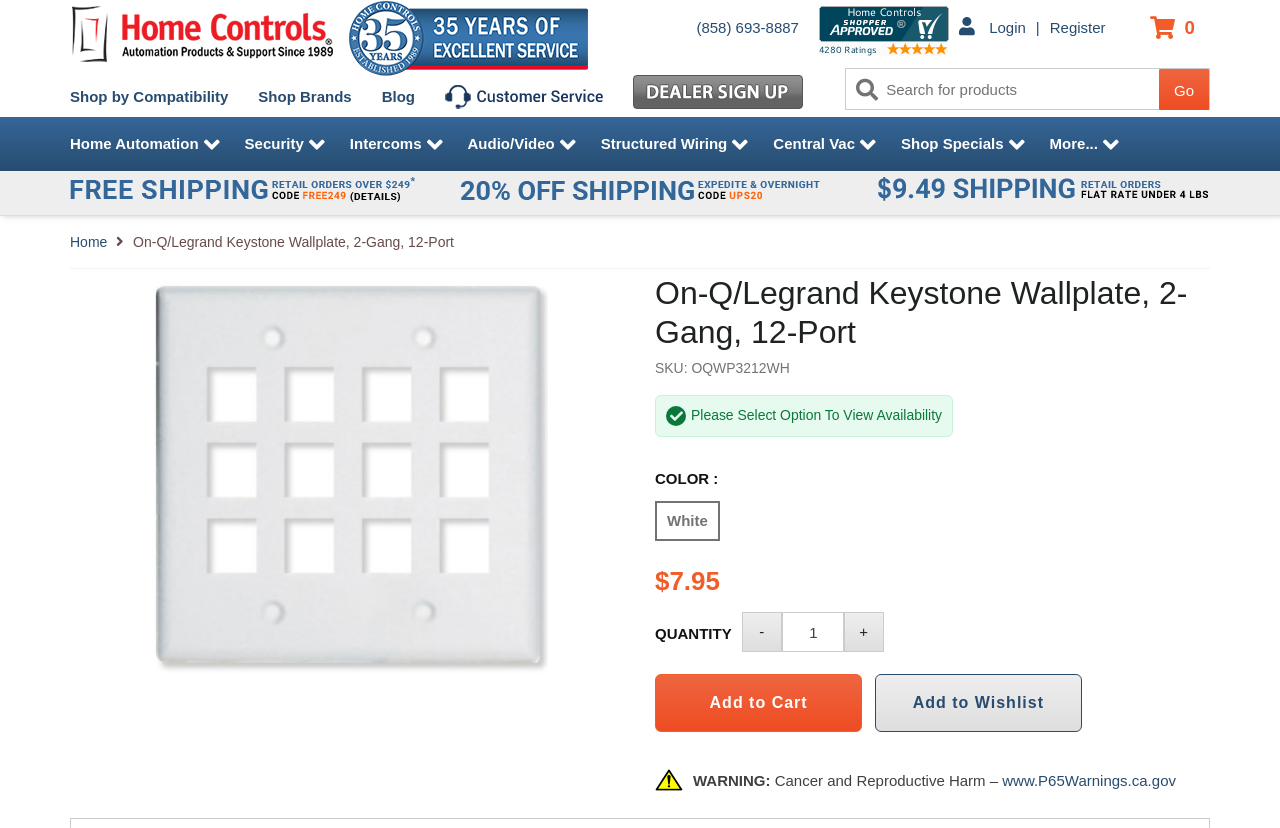Give the bounding box coordinates for the element described by: "2018-19 LGBT Real Estate Report".

None